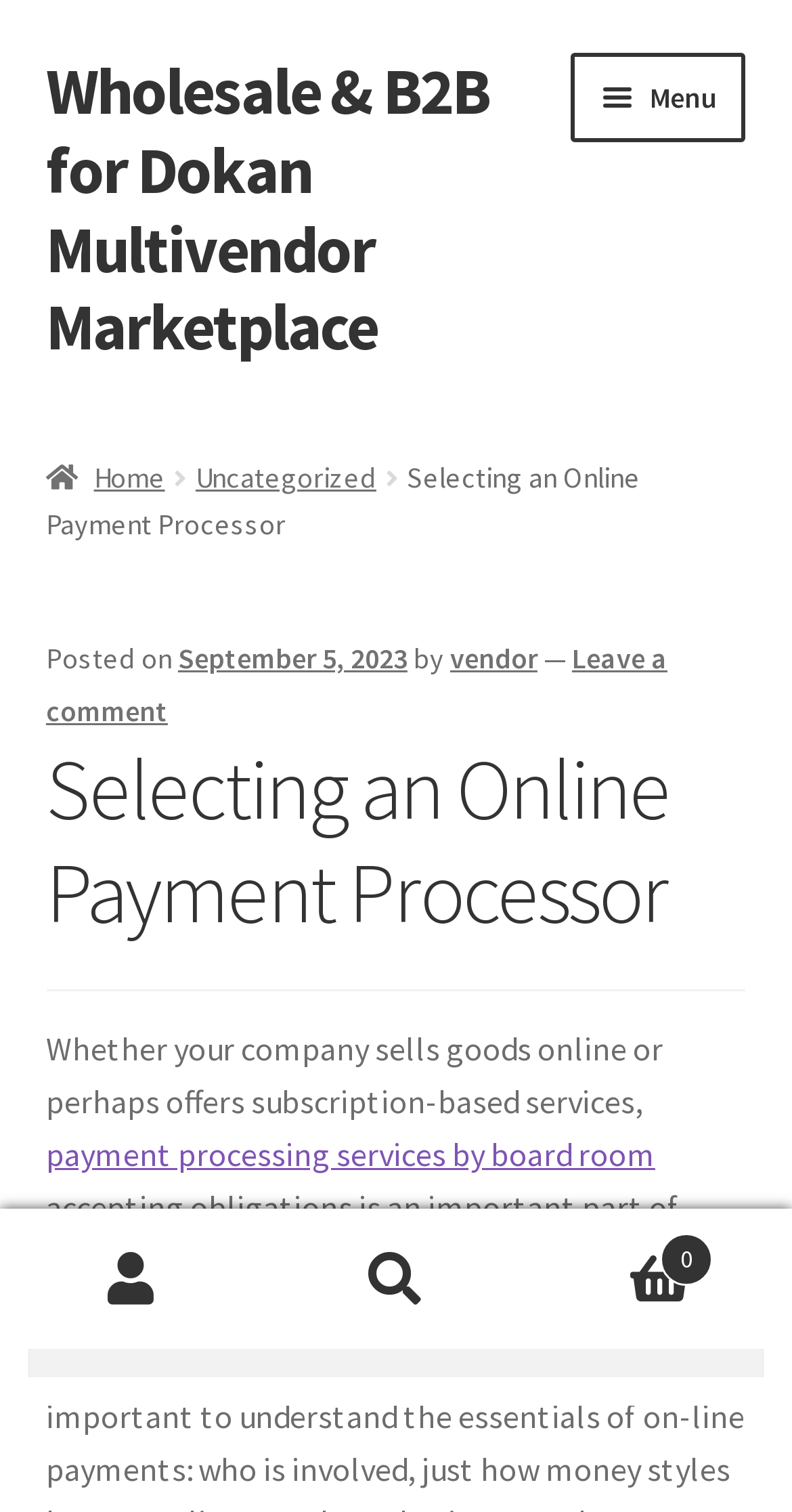Could you provide the bounding box coordinates for the portion of the screen to click to complete this instruction: "View cart"?

[0.667, 0.801, 1.0, 0.892]